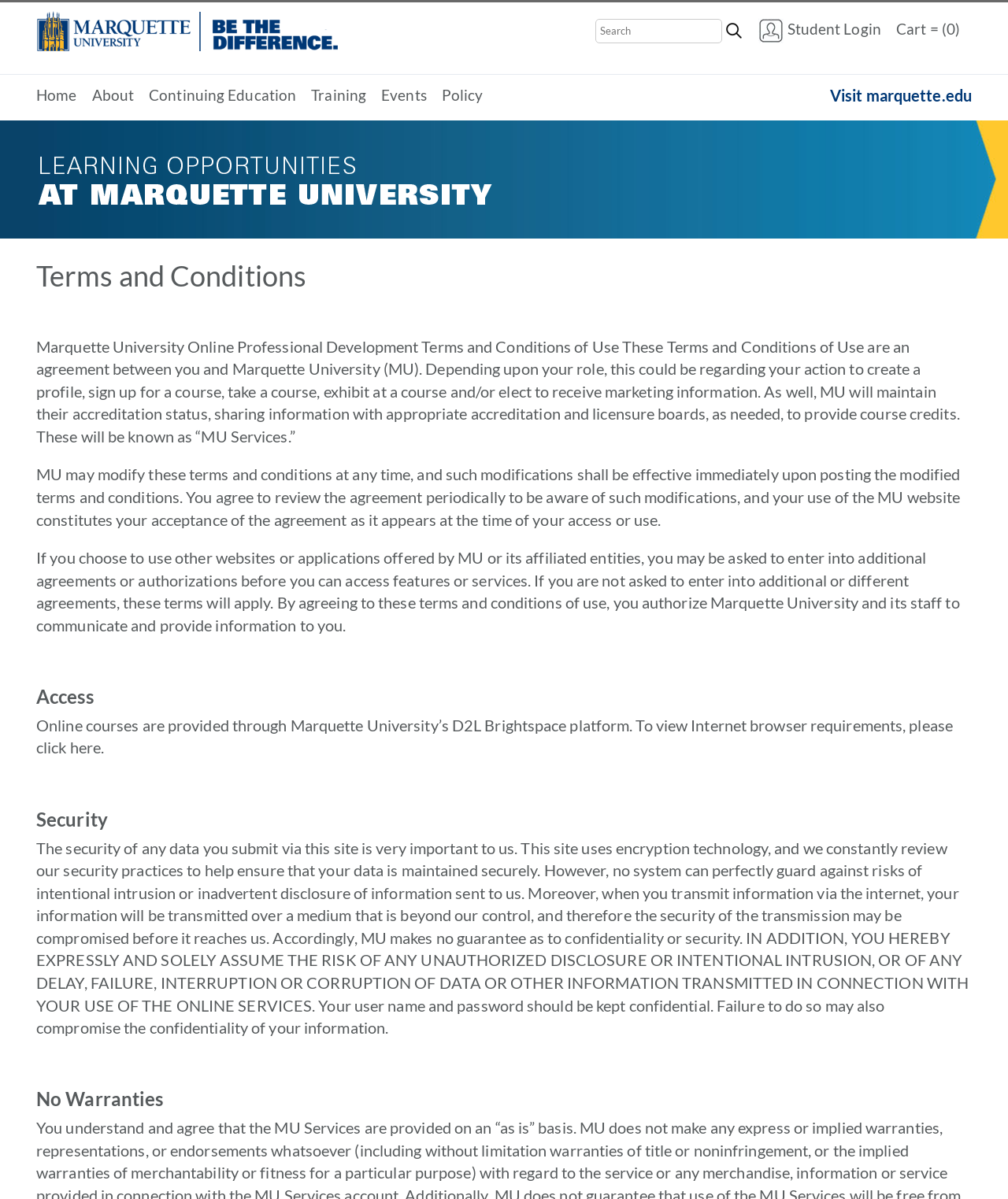Find the bounding box of the UI element described as: "aria-label="Search" name="search"". The bounding box coordinates should be given as four float values between 0 and 1, i.e., [left, top, right, bottom].

[0.72, 0.016, 0.742, 0.036]